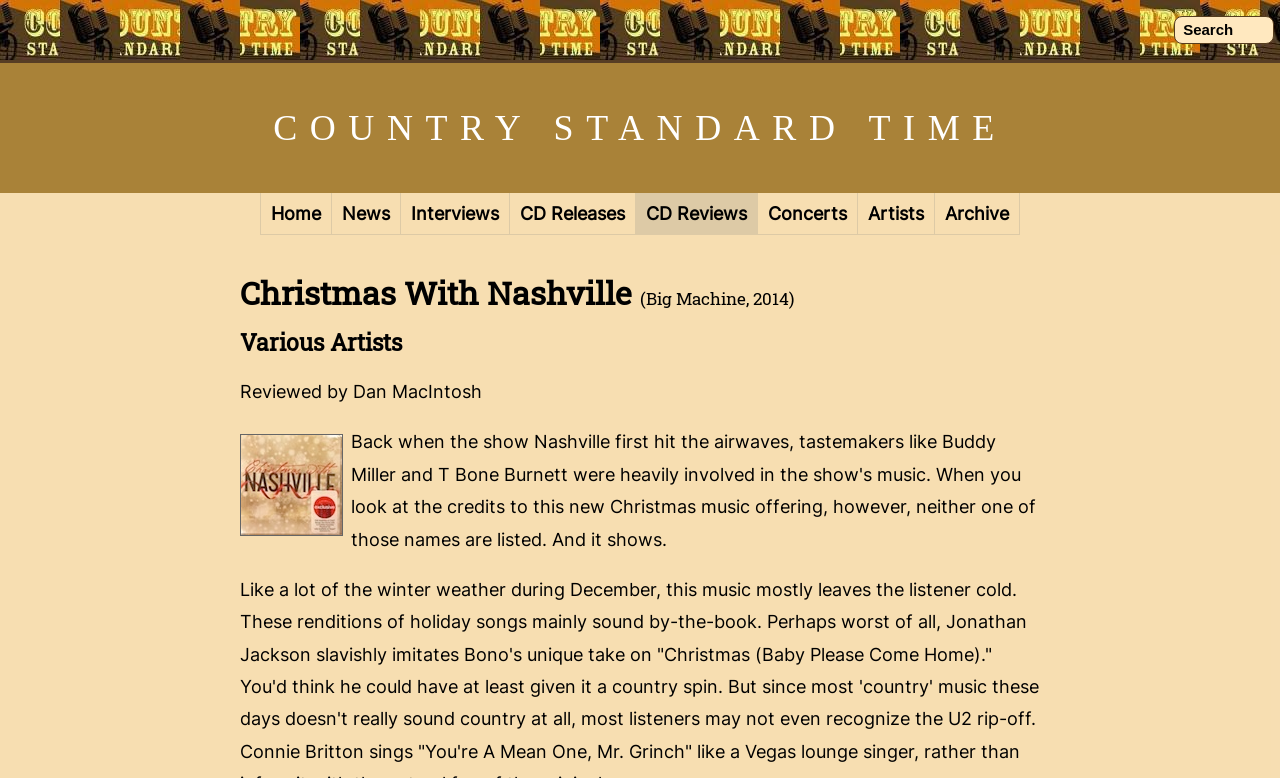Pinpoint the bounding box coordinates of the clickable element needed to complete the instruction: "read CD Reviews". The coordinates should be provided as four float numbers between 0 and 1: [left, top, right, bottom].

[0.497, 0.248, 0.592, 0.302]